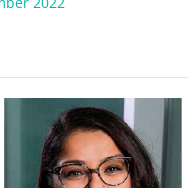Can you give a detailed response to the following question using the information from the image? What is the councillor's attire in the photo?

The caption describes the councillor's attire in the photo as stylish glasses and a professional outfit, which indicates that she is dressed formally and appropriately for her role in local governance.